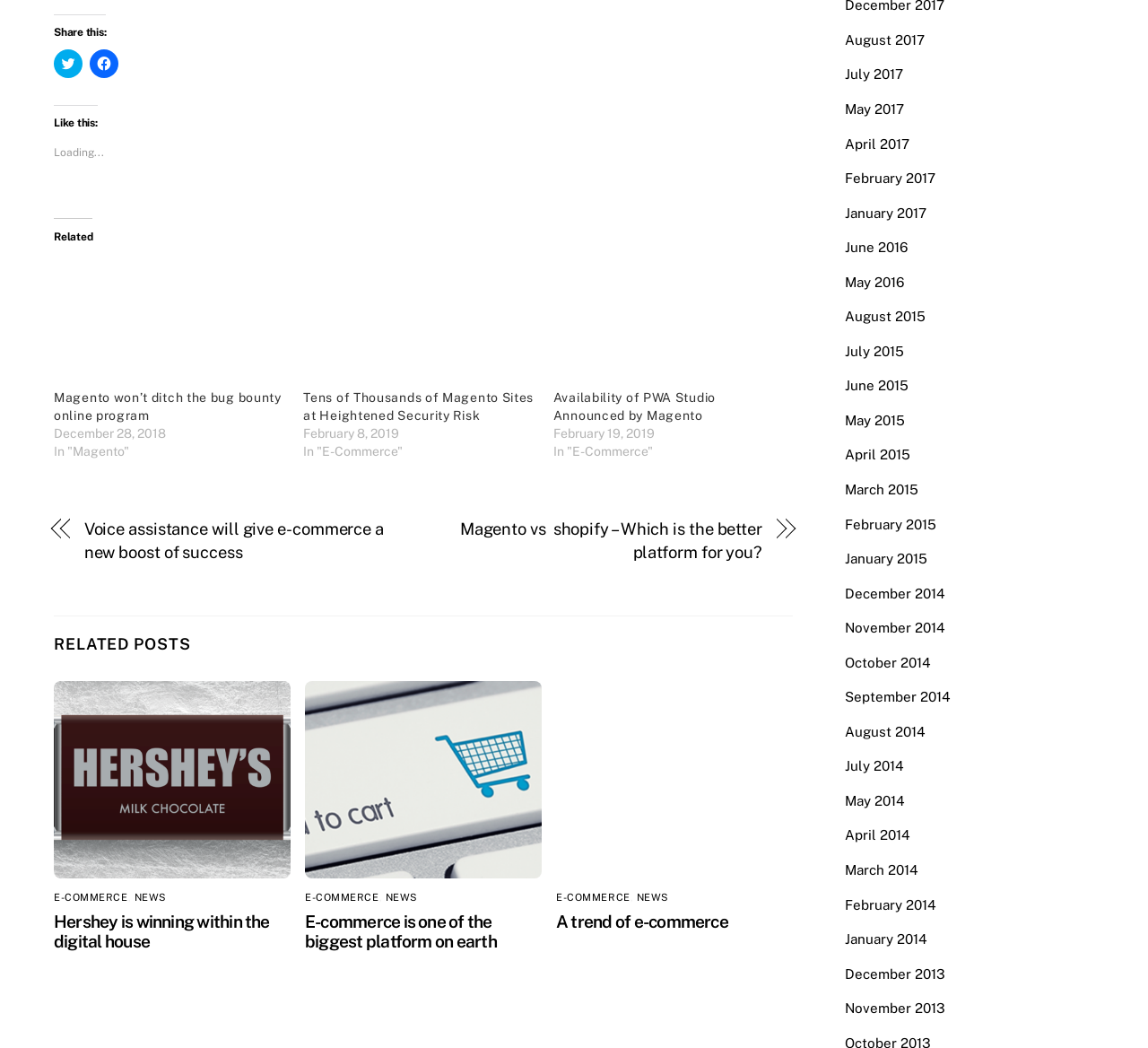How many related posts are there?
Relying on the image, give a concise answer in one word or a brief phrase.

3